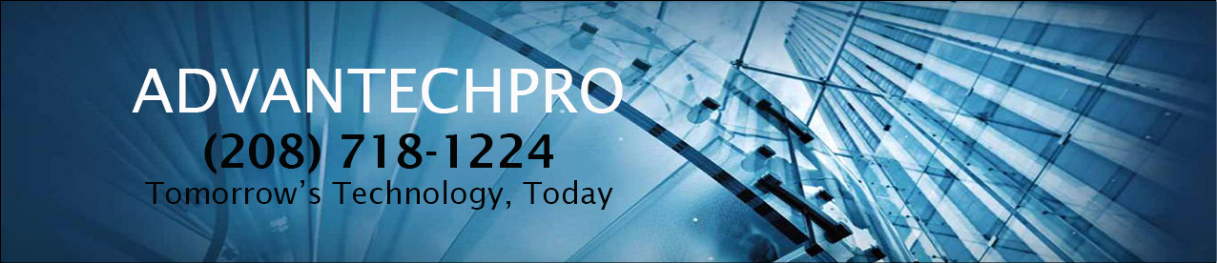Give a comprehensive caption that covers the entire image content.

This image features the header logo for Advantech Pro, set against a sleek, modern backdrop that evokes a sense of technology and innovation. The logo prominently displays the name "ADVANTEC PRO" in bold, large font, underscoring the brand's commitment to leveraging advanced technology. Below the name, the image includes a phone number, "(208) 718-1224," facilitating direct communication for inquiries or services. The tagline "Tomorrow's Technology, Today" reinforces Advantech Pro's forward-thinking approach, suggesting that they provide cutting-edge solutions for various technological needs. The overall design, with its blue-toned background and sharp architectural lines, conveys professionalism and a contemporary aesthetic that aligns with the brand's identity in the web design and internet marketing sectors.